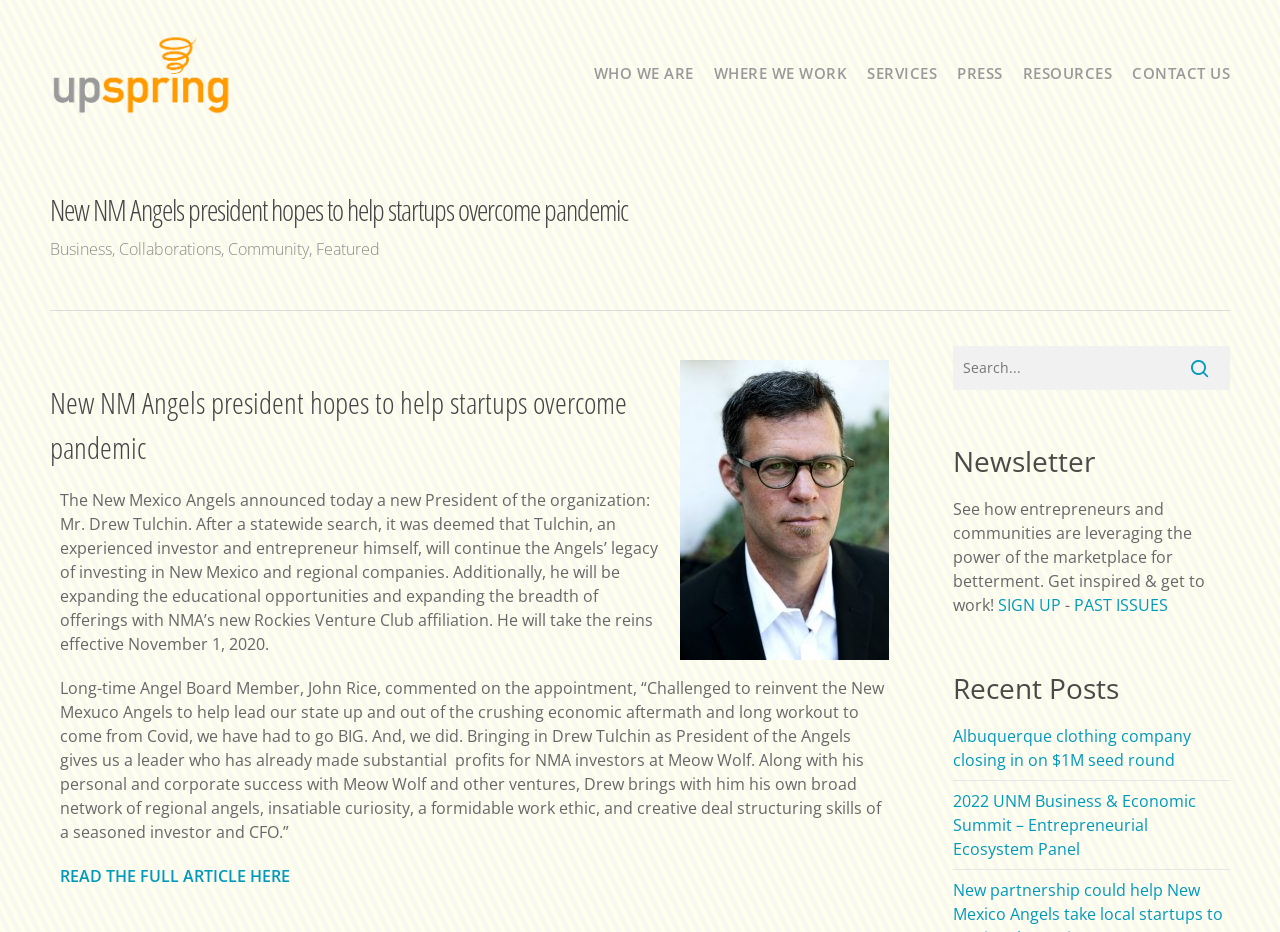Could you find the bounding box coordinates of the clickable area to complete this instruction: "Search for something"?

[0.744, 0.371, 0.961, 0.418]